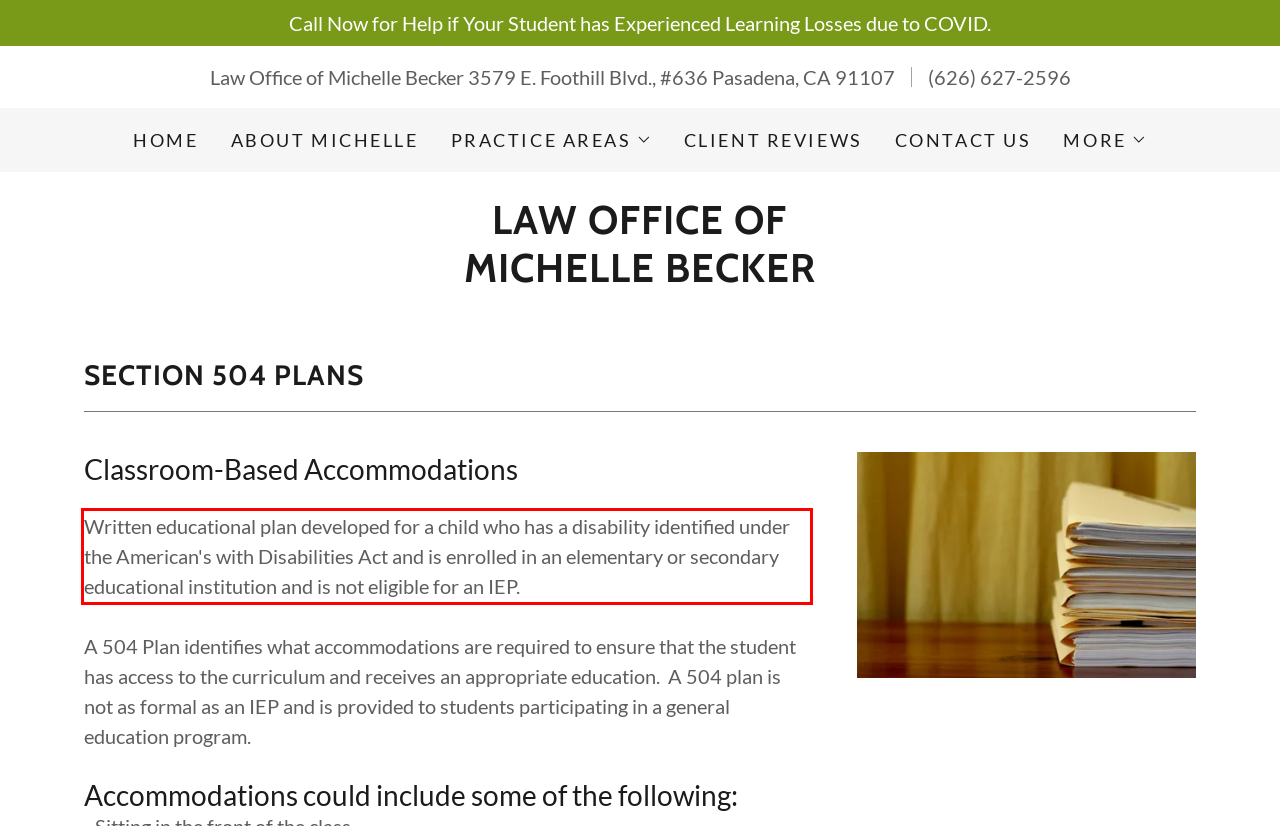Please extract the text content from the UI element enclosed by the red rectangle in the screenshot.

Written educational plan developed for a child who has a disability identified under the American's with Disabilities Act and is enrolled in an elementary or secondary educational institution and is not eligible for an IEP.